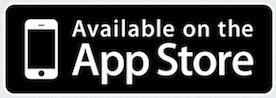What type of devices can the game be downloaded on?
Using the image, elaborate on the answer with as much detail as possible.

The caption states that the game 'Pugs Luv Beats' can be downloaded from Apple's App Store, targeting users of iPhone, iPad, and iPod Touch devices, implying that the game is compatible with these devices.